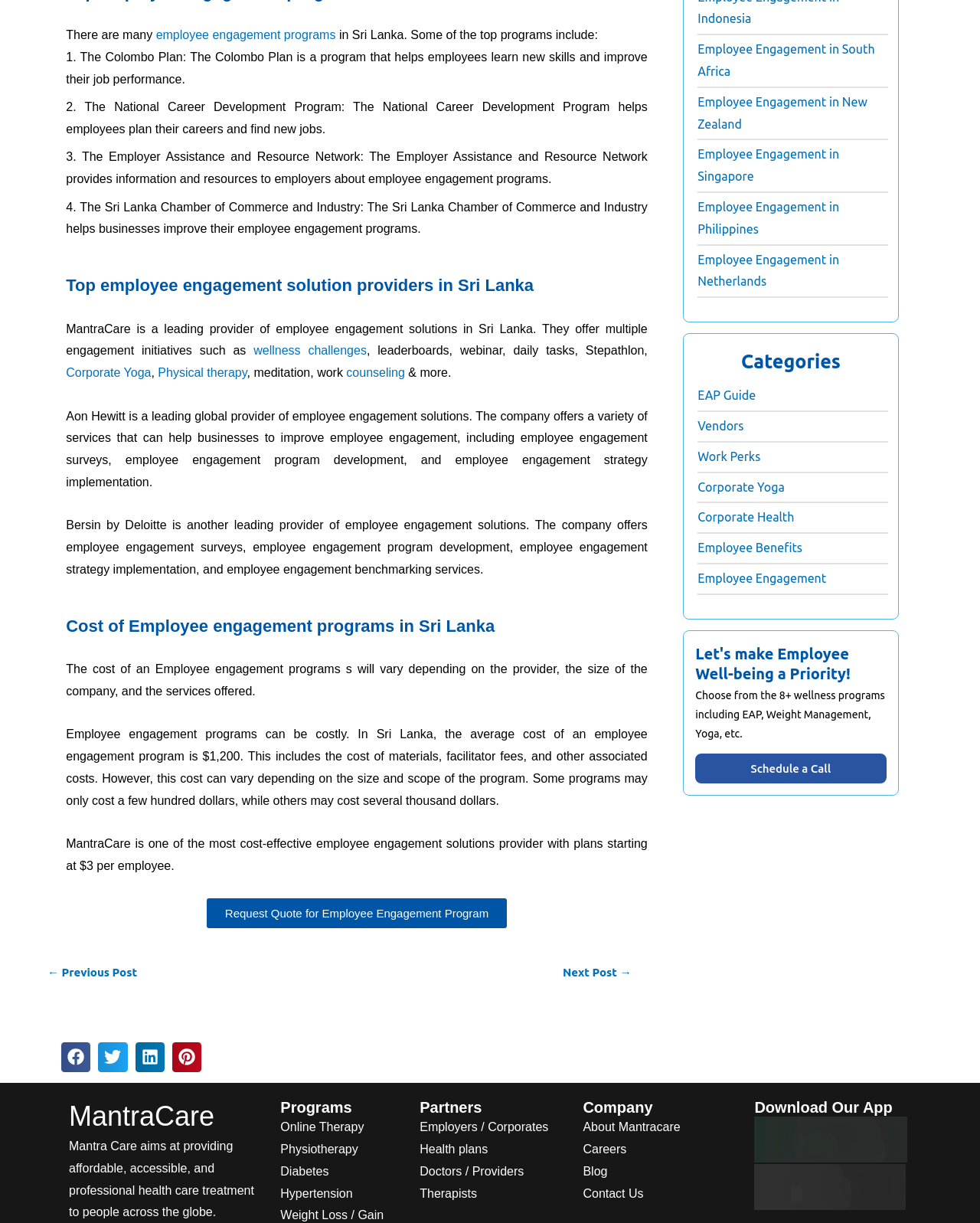Please respond to the question with a concise word or phrase:
What is the cost of an employee engagement program in Sri Lanka?

$1,200